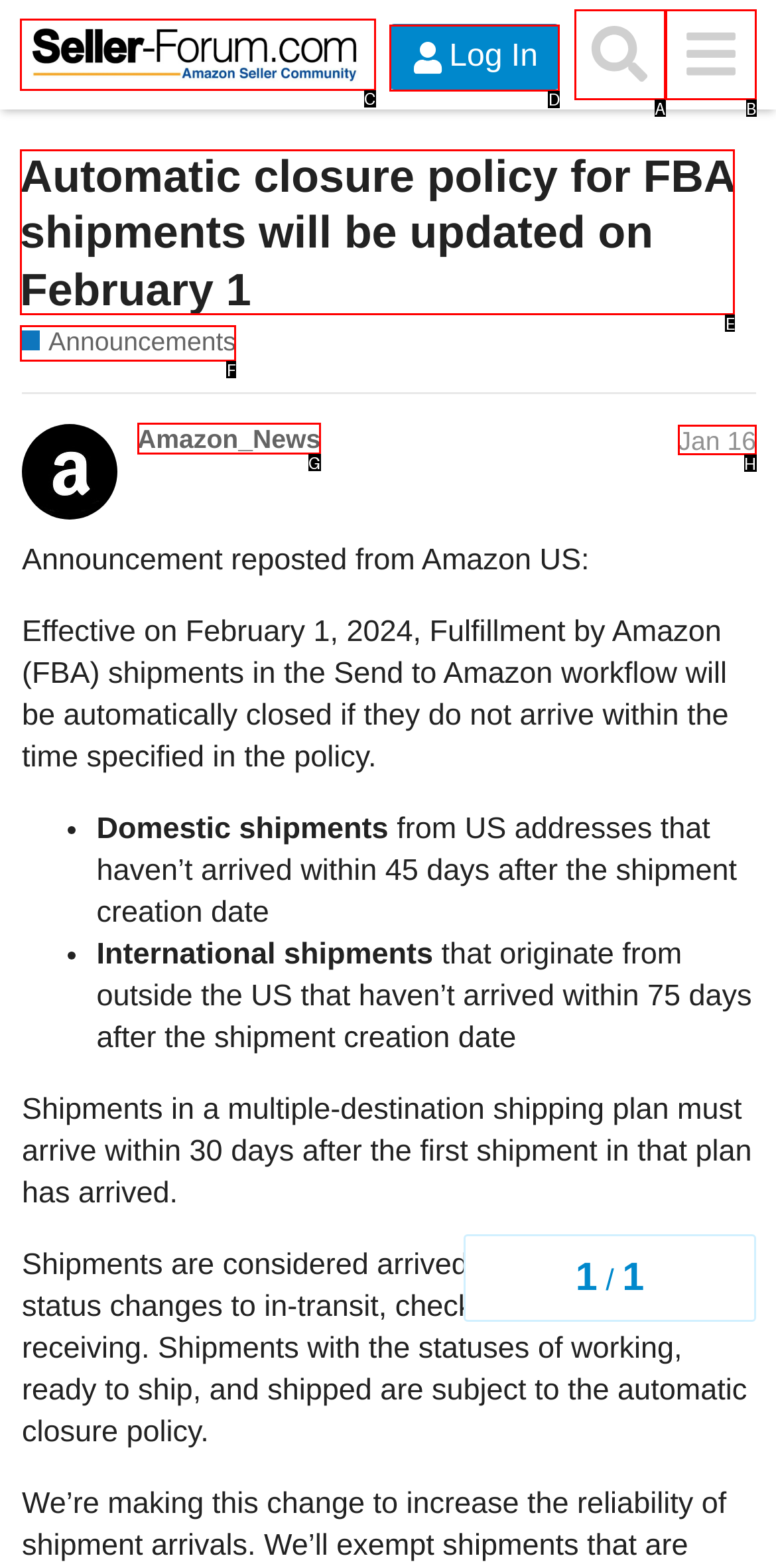Choose the correct UI element to click for this task: Log in to the Amazon Seller Forum Answer using the letter from the given choices.

D